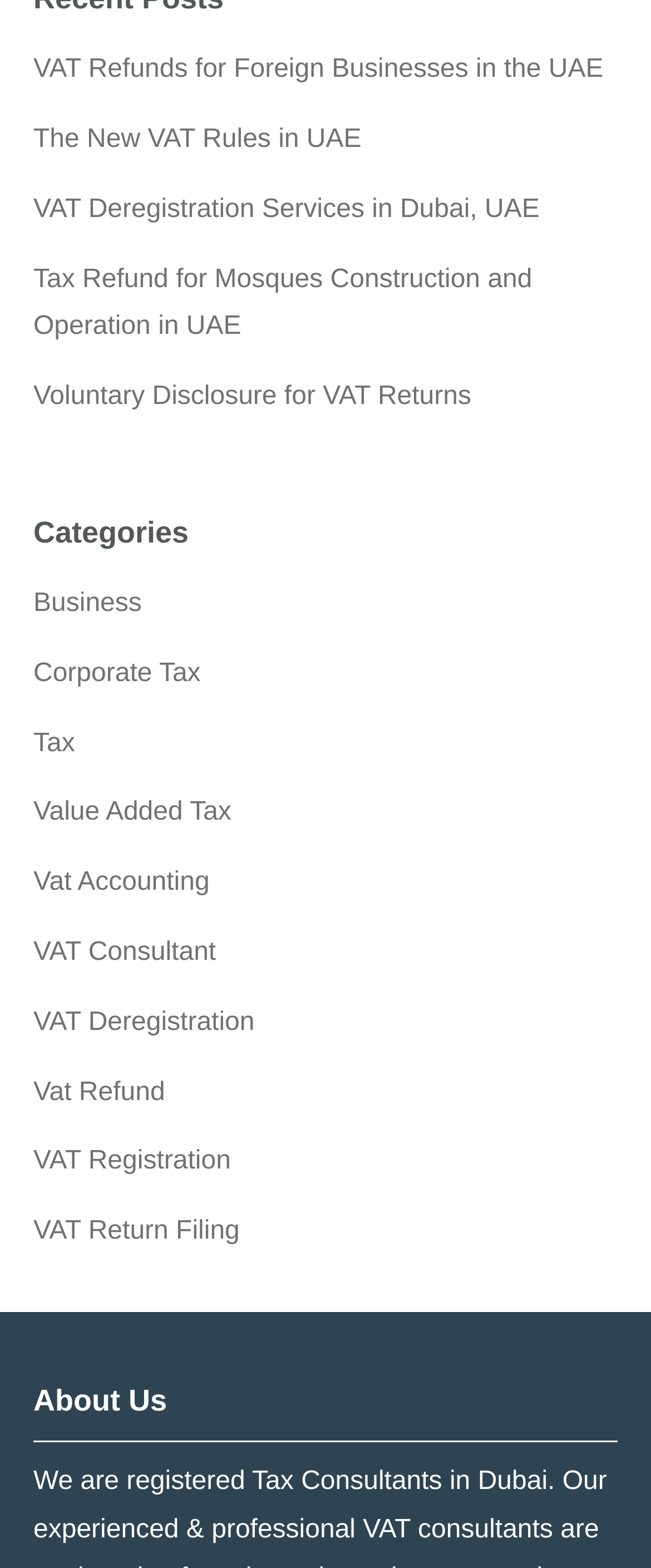Reply to the question with a single word or phrase:
What is the section title below the links 'VAT Refunds for Foreign Businesses in the UAE', etc.?

About Us